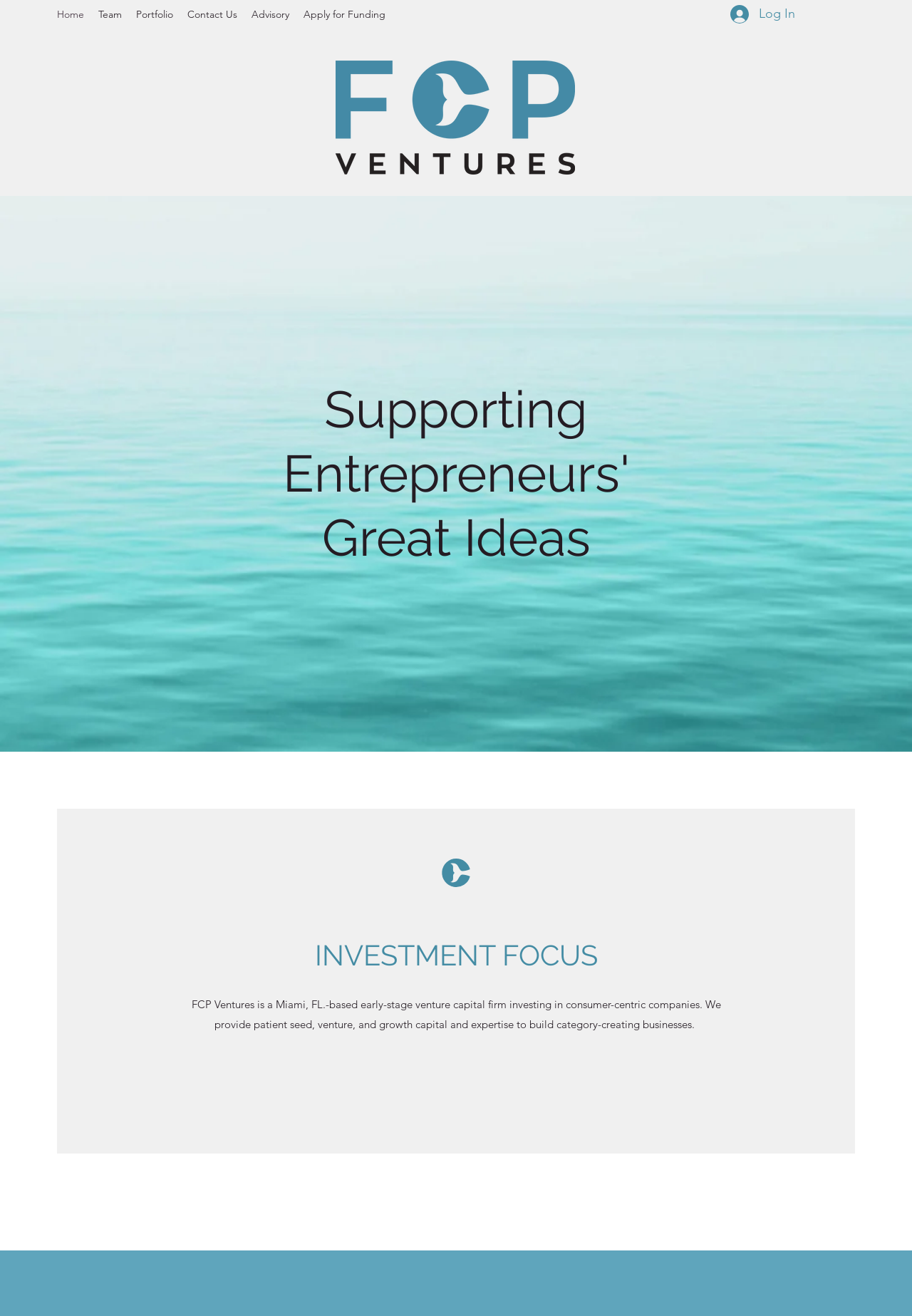What is the location of FCP Ventures?
We need a detailed and exhaustive answer to the question. Please elaborate.

The location of FCP Ventures can be found in the navigation section of the webpage, where it is written as 'FCP Ventures | Venture Capital | Miami, FL'. It is also mentioned in the StaticText element, which states that FCP Ventures is 'a Miami, FL.-based early-stage venture capital firm'.